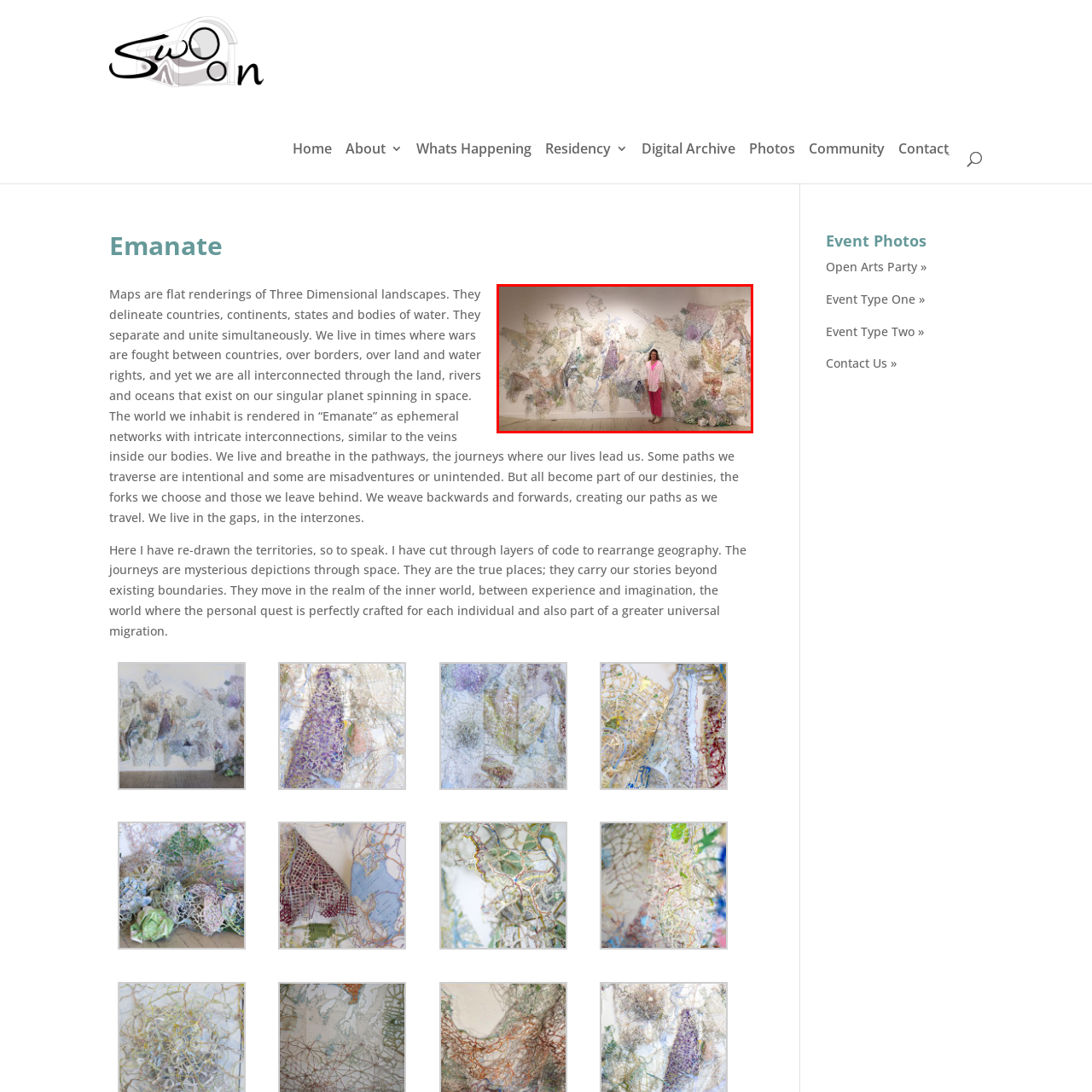Examine the image inside the red outline, What does the artwork resemble?
 Answer with a single word or phrase.

Geographical map